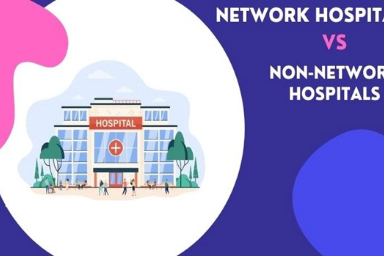What is the main focus of the discussion in the image?
Refer to the image and provide a concise answer in one word or phrase.

Network hospitals vs non-network hospitals